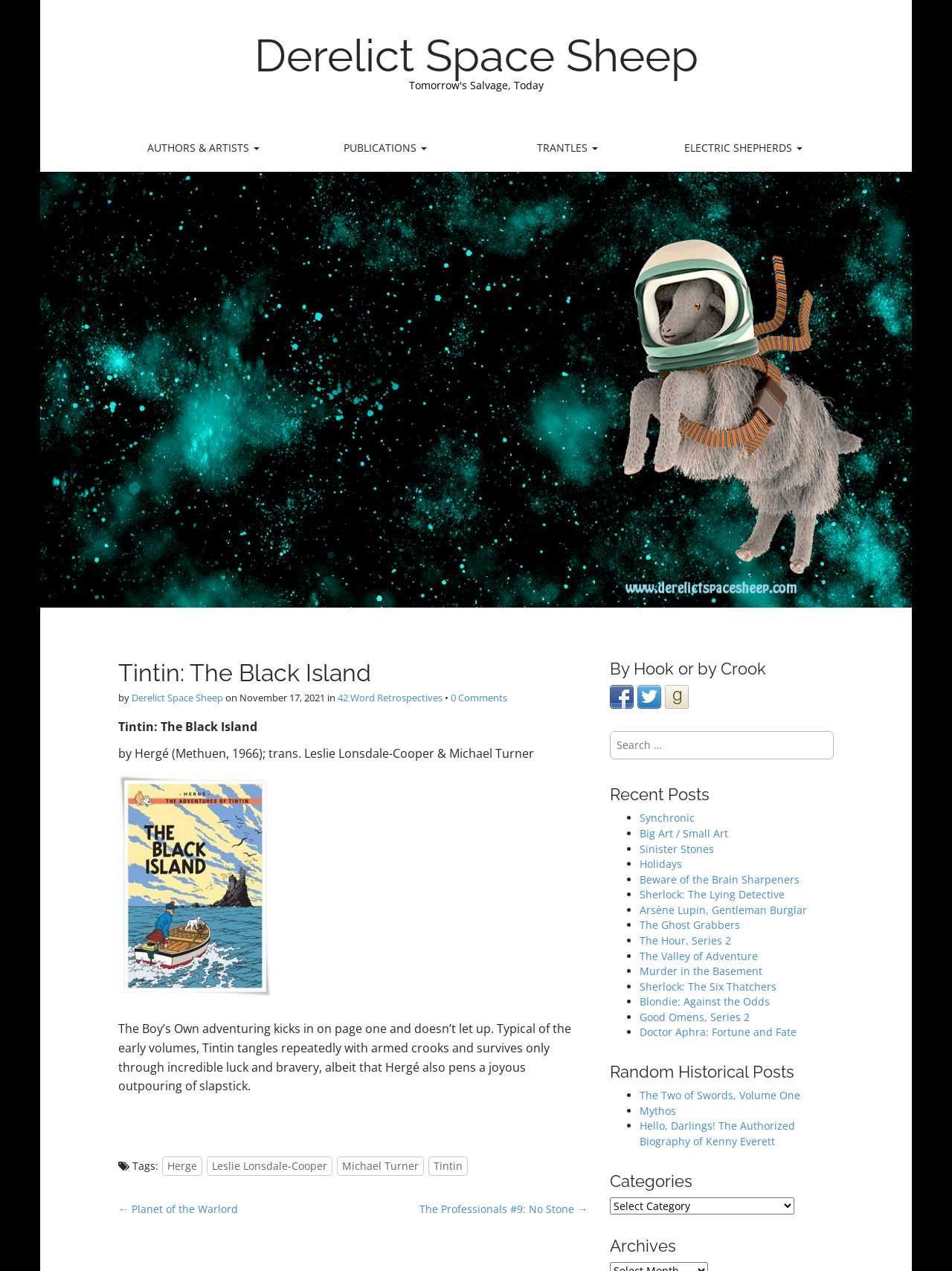Pinpoint the bounding box coordinates of the clickable area necessary to execute the following instruction: "Visit Sample Page". The coordinates should be given as four float numbers between 0 and 1, namely [left, top, right, bottom].

None